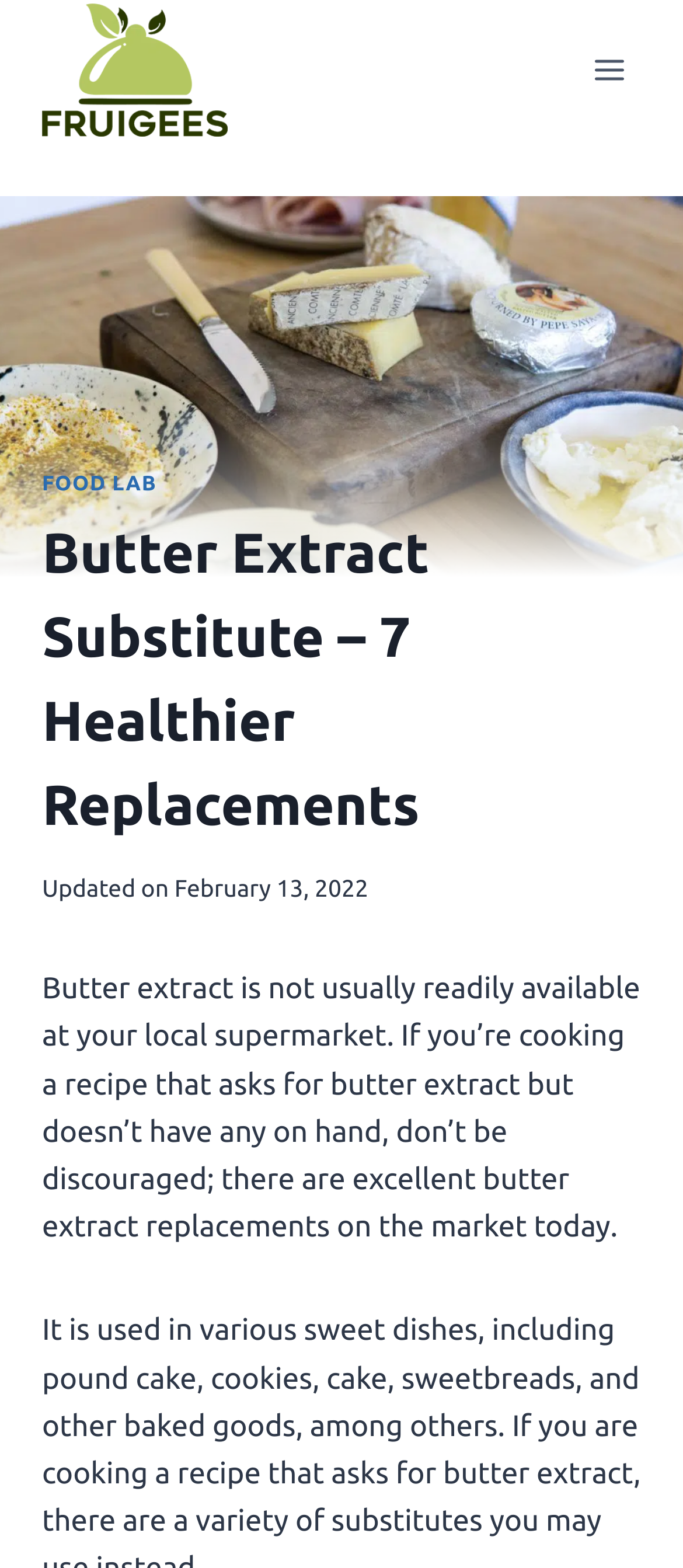What is the topic of this blog post?
With the help of the image, please provide a detailed response to the question.

Based on the heading 'Butter Extract Substitute – 7 Healthier Replacements' and the content of the webpage, it is clear that the topic of this blog post is about finding alternatives to butter extract.